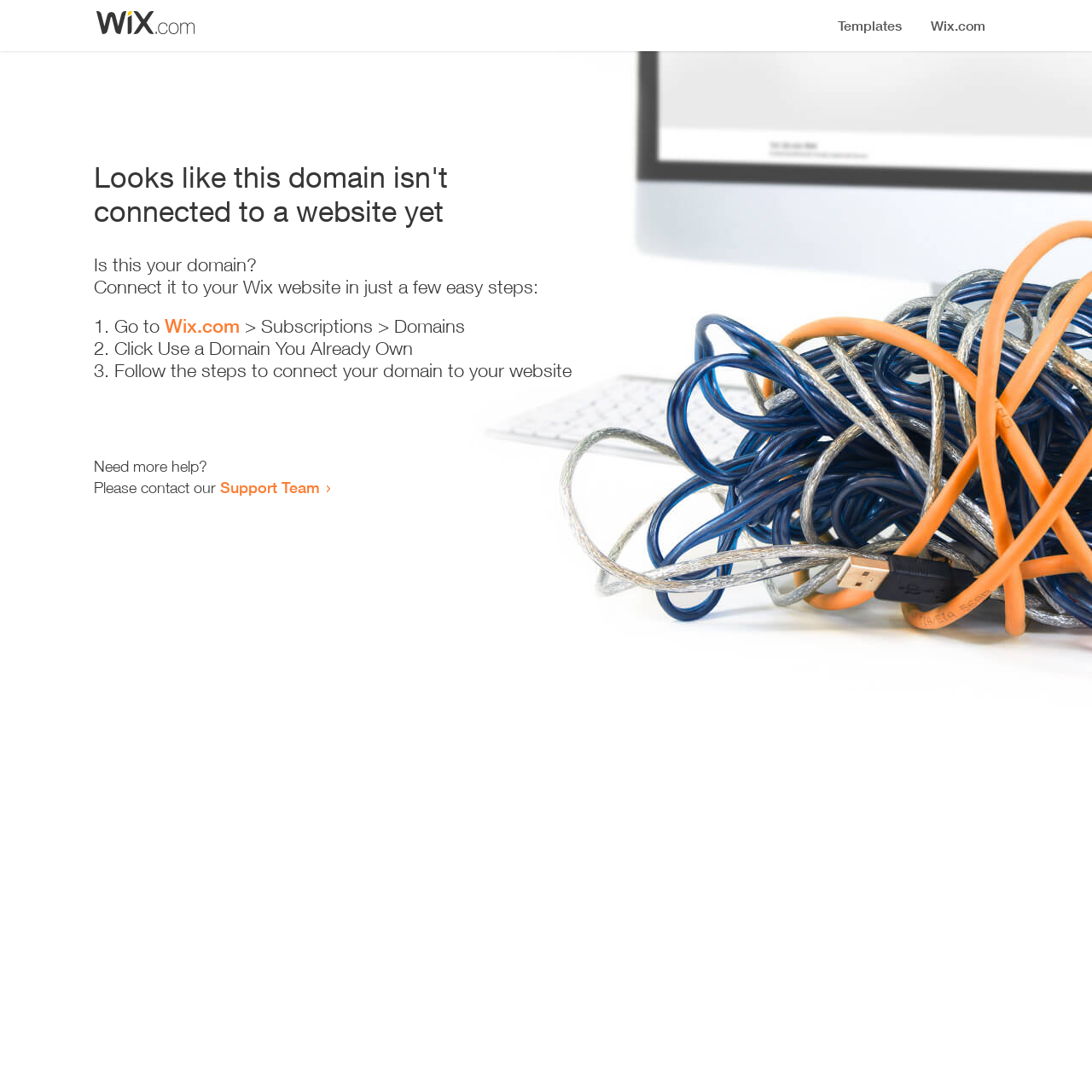Provide a short answer using a single word or phrase for the following question: 
How many steps are required to connect the domain to a website?

3